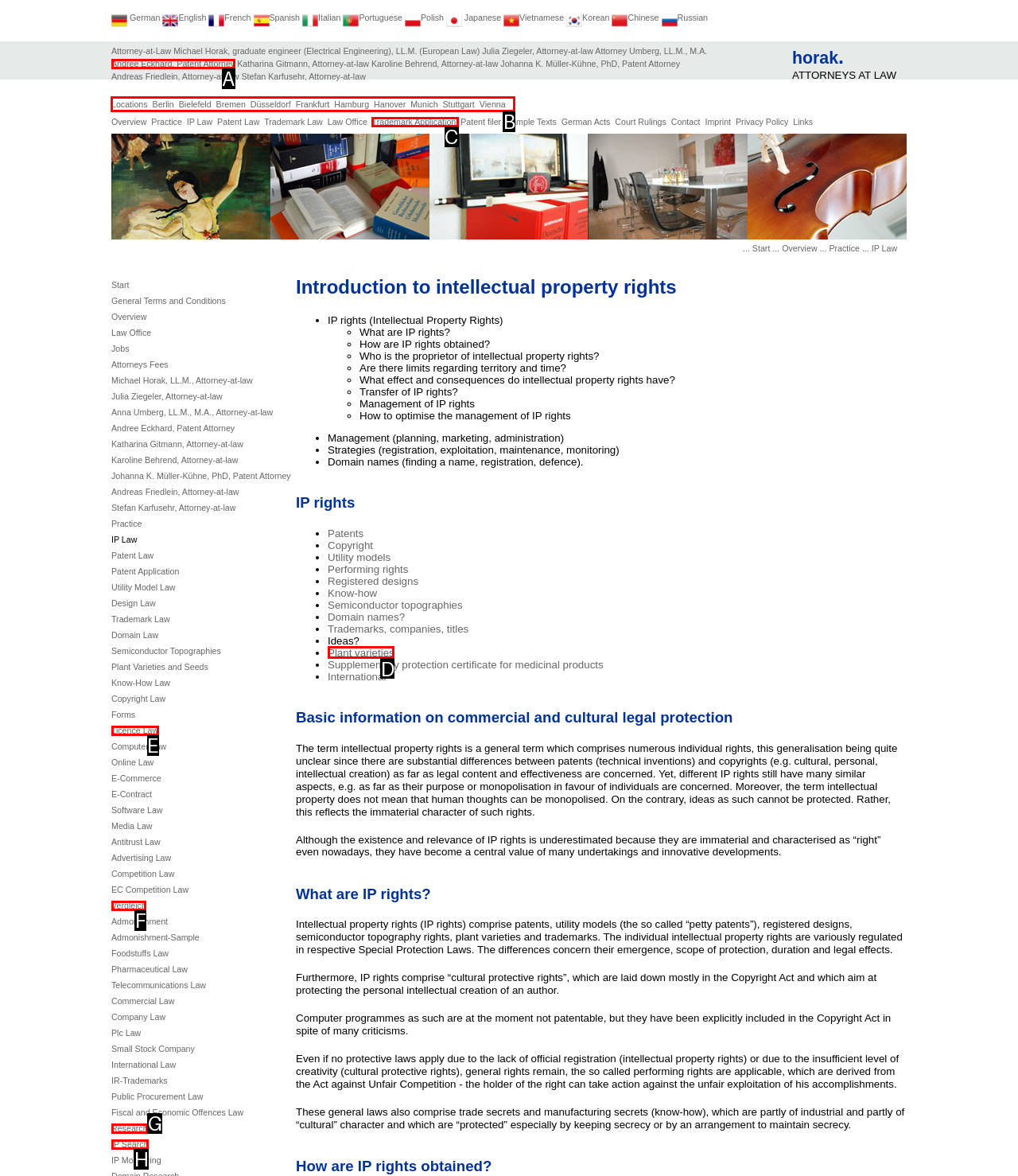To perform the task "View the locations of horak law firm", which UI element's letter should you select? Provide the letter directly.

B